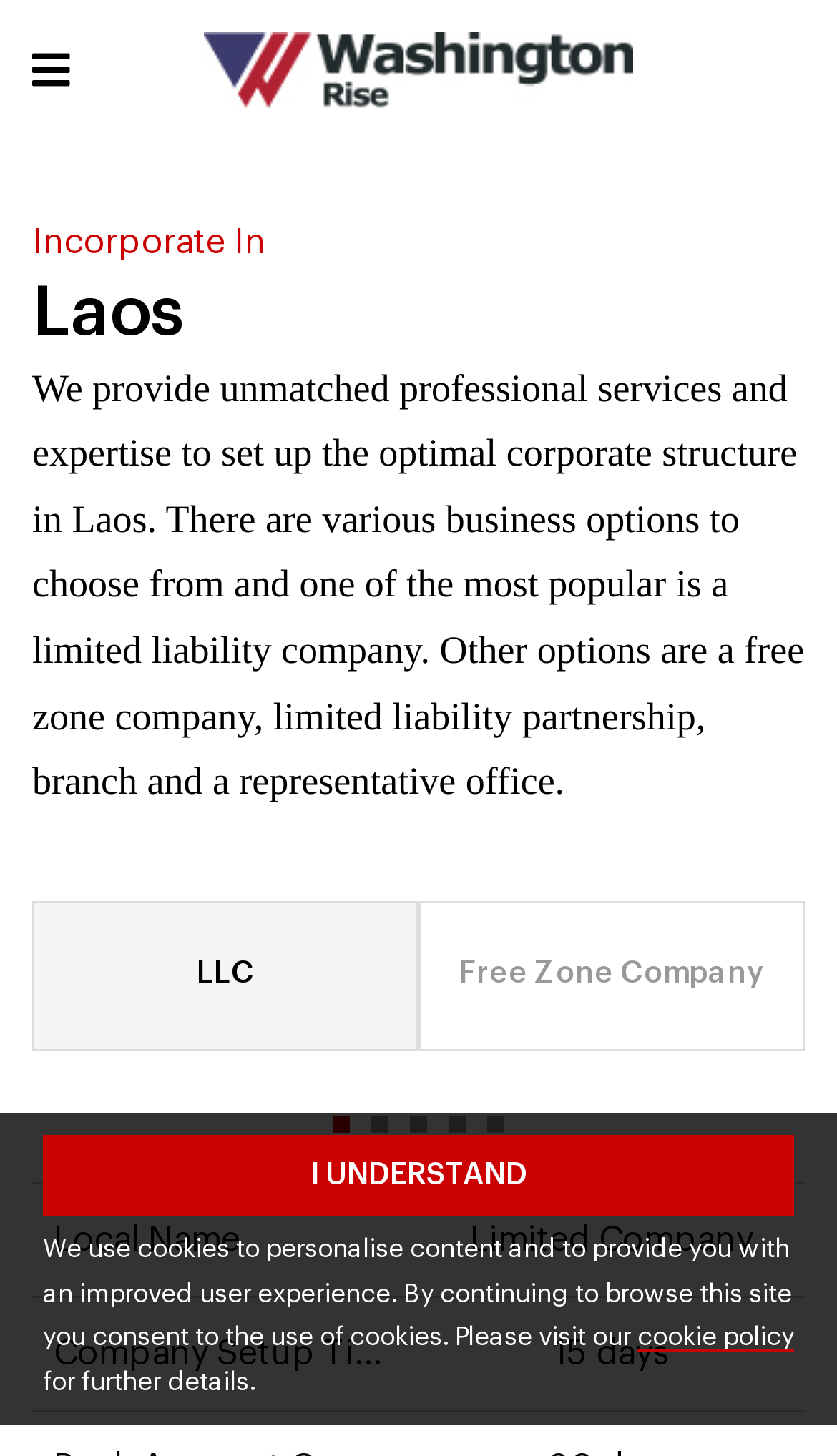Answer the question below in one word or phrase:
What is the company name on the logo?

WashingtonRise